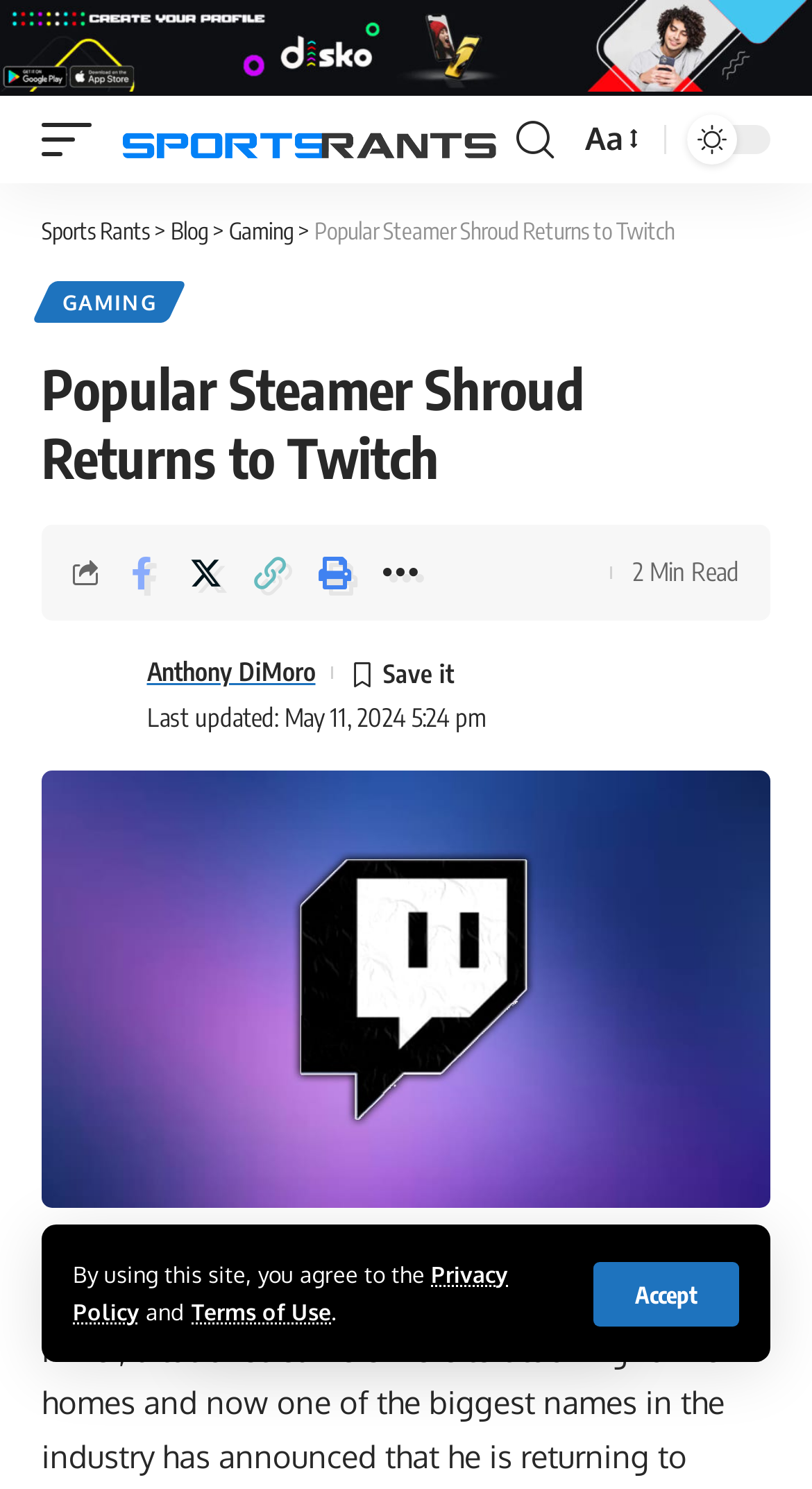Please respond in a single word or phrase: 
How long does it take to read the article?

2 Min